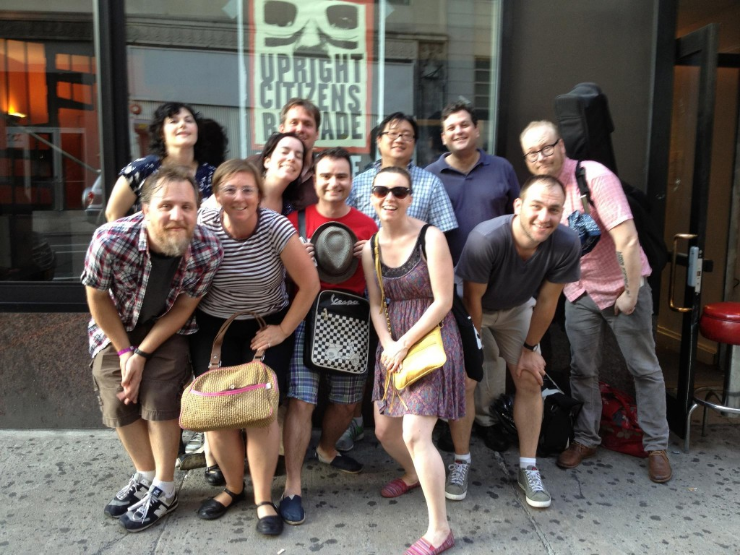Provide an in-depth description of the image.

A vibrant group of eleven friends poses joyfully outside the Upright Citizens Brigade Theatre, a well-known venue for improv and comedy. The photograph captures a warm summer day, with bright smiles and a casual atmosphere. The diverse group is arranged in two rows: standing in the back, several members lean in playfully, while in the front, they crouch or sit, revealing their camaraderie. Fashion choices range from striped shirts to sundresses, illustrating a relaxed, fun-loving spirit. The iconic theatre logo, featuring a distinctive skull design, can be seen prominently on the wall behind them, adding context to their outing. This image radiates a sense of community and shared experiences, perfect for a memorable day out in the city.